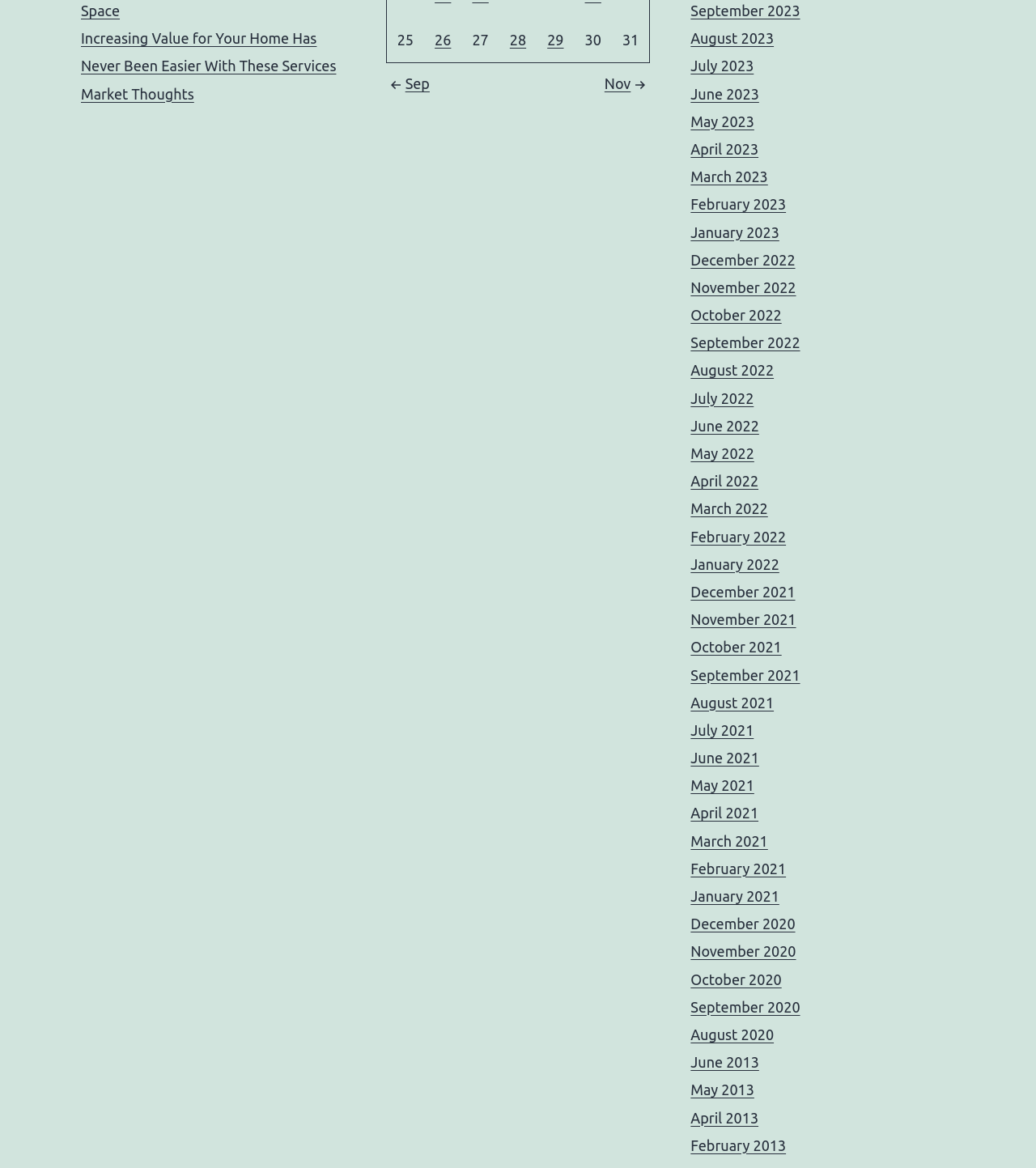Respond to the question with just a single word or phrase: 
How many grid cells are in the row?

5